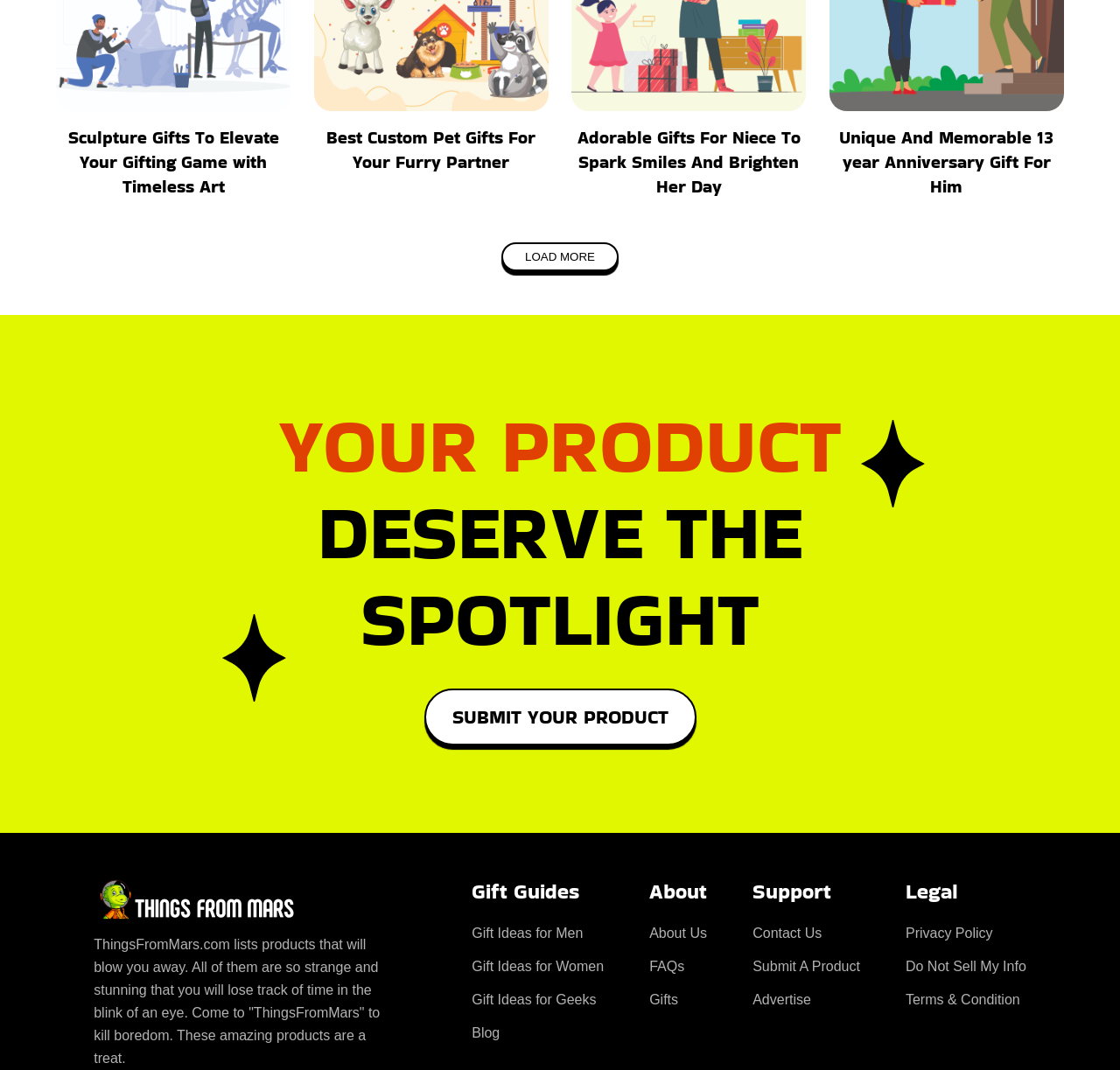Determine the bounding box coordinates of the element's region needed to click to follow the instruction: "Submit your product". Provide these coordinates as four float numbers between 0 and 1, formatted as [left, top, right, bottom].

[0.379, 0.644, 0.621, 0.697]